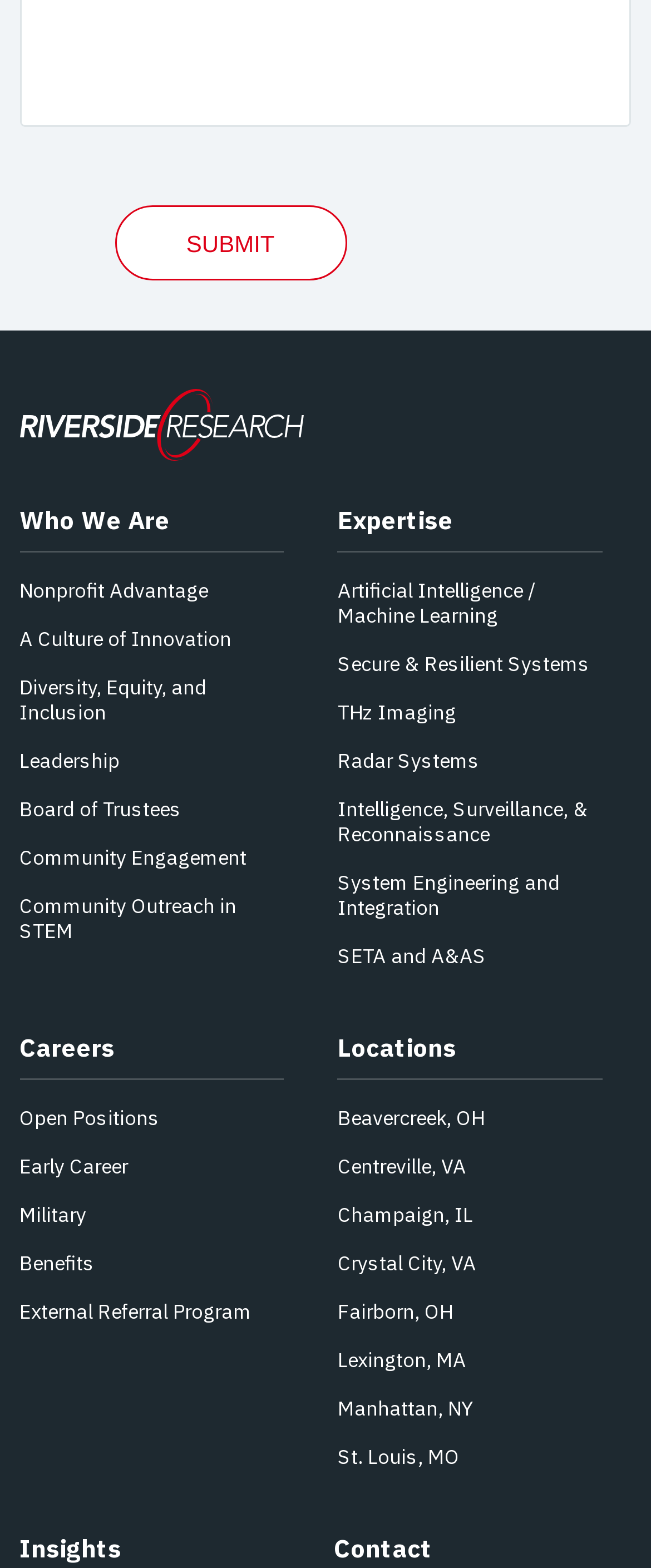Bounding box coordinates should be in the format (top-left x, top-left y, bottom-right x, bottom-right y) and all values should be floating point numbers between 0 and 1. Determine the bounding box coordinate for the UI element described as: Artificial Intelligence / Machine Learning

[0.519, 0.368, 0.824, 0.4]